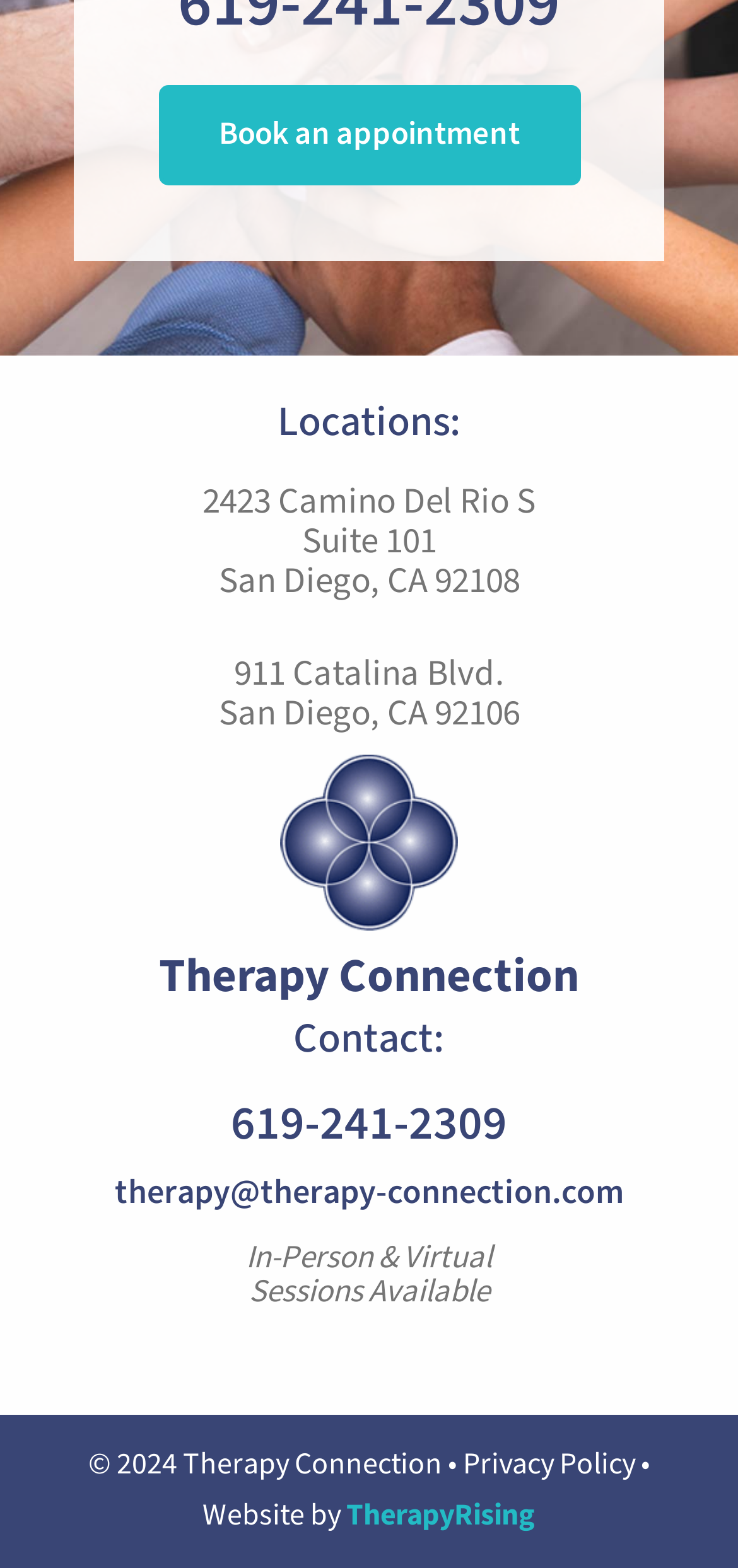Answer the following inquiry with a single word or phrase:
What is the phone number to contact?

619-241-2309